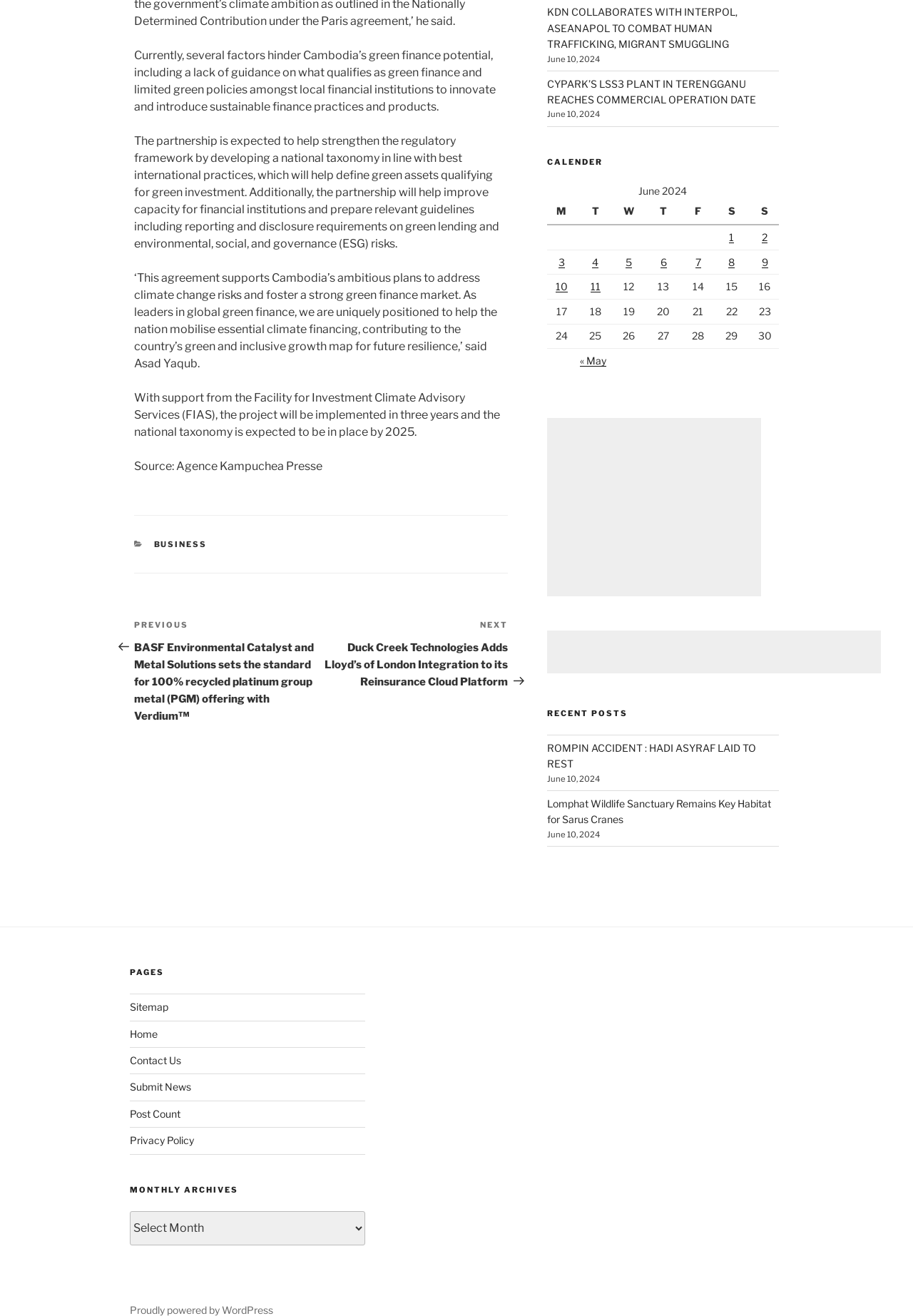Can you pinpoint the bounding box coordinates for the clickable element required for this instruction: "Click on 'Previous Post BASF Environmental Catalyst and Metal Solutions sets the standard for 100% recycled platinum group metal (PGM) offering with Verdium™'"? The coordinates should be four float numbers between 0 and 1, i.e., [left, top, right, bottom].

[0.147, 0.47, 0.352, 0.549]